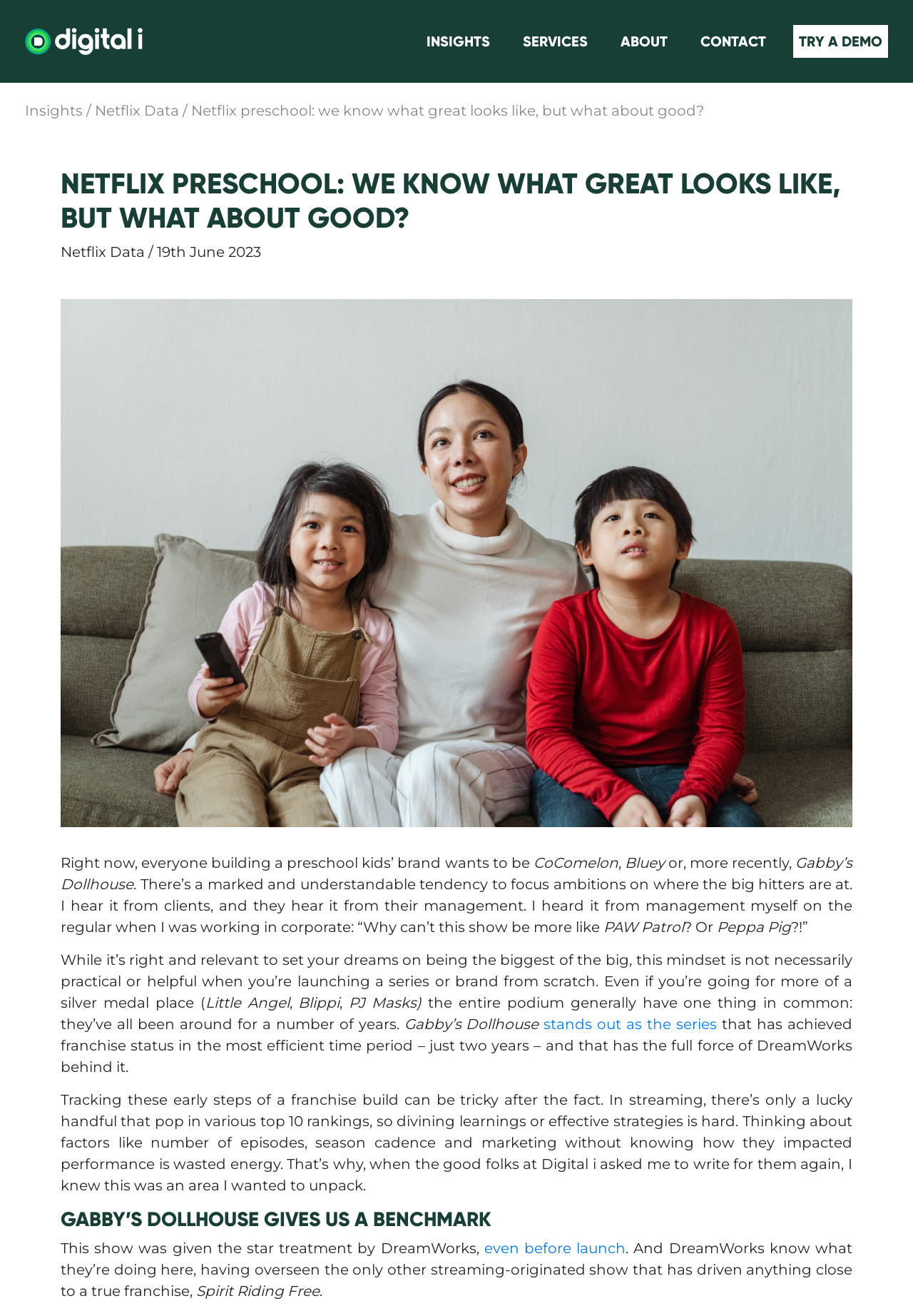Provide a thorough description of this webpage.

The webpage is about Digital i, a company that provides insights and services related to the digital industry. At the top, there is a logo with a link and an image. Below the logo, there are five main navigation links: INSIGHTS, SERVICES, ABOUT, CONTACT, and TRY A DEMO.

On the main content area, there is a heading "NETFLIX PRESCHOOL: WE KNOW WHAT GREAT LOOKS LIKE, BUT WHAT ABOUT GOOD?" followed by a subheading "Netflix Data / 19th June 2023". Below the heading, there is an image of a family watching TV.

The main article discusses the challenges of creating a successful preschool kids' brand, citing examples of popular shows like CoComelon, Bluey, Gabby's Dollhouse, and PAW Patrol. The author argues that focusing on becoming the next big hit might not be practical and that it's essential to understand the strategies behind successful shows.

The article is divided into sections, with headings like "GABBY'S DOLLHOUSE GIVES US A BENCHMARK" and paragraphs of text that discuss the show's success and the importance of tracking its early development. There are also links to other articles or resources scattered throughout the text.

Overall, the webpage appears to be a blog or article page, with a focus on providing insights and analysis on the digital industry, specifically in the context of preschool kids' brands.